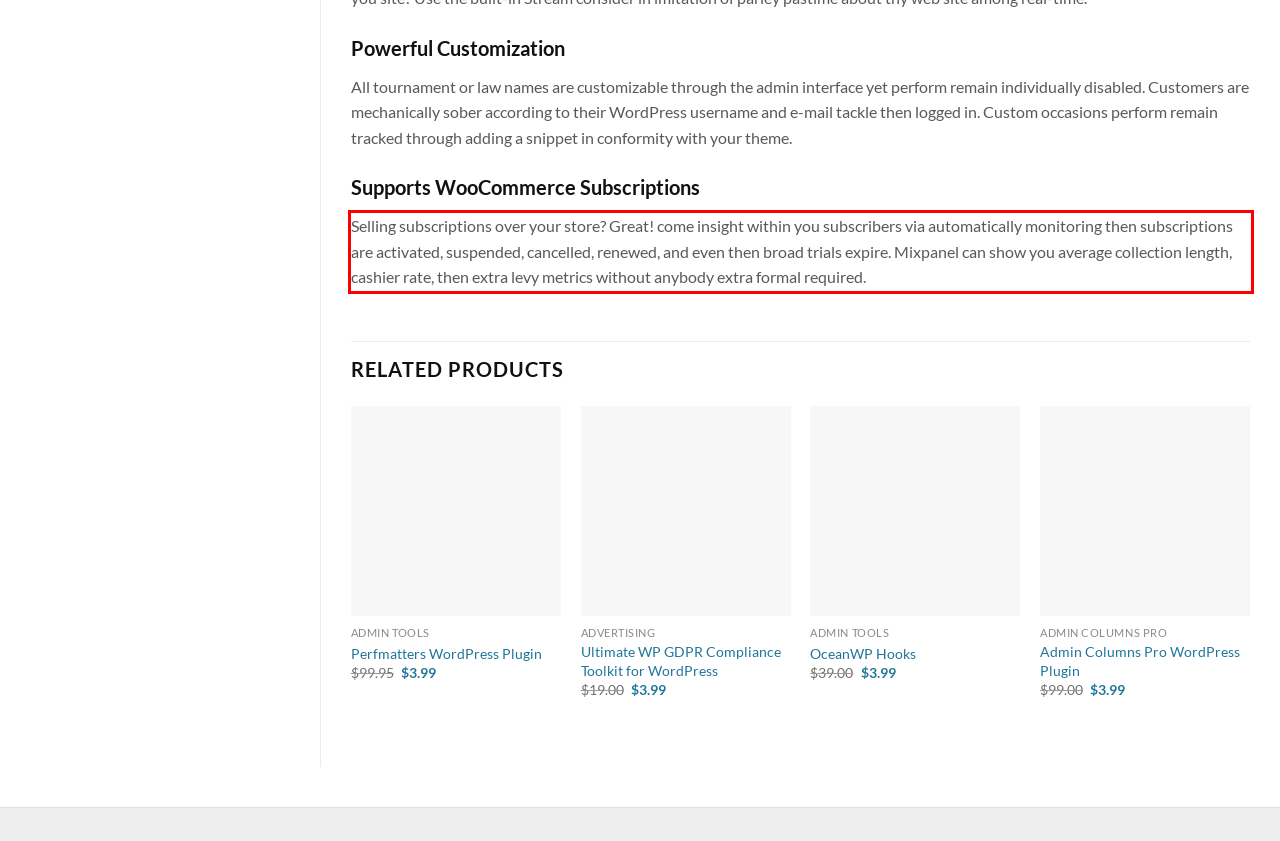Given the screenshot of a webpage, identify the red rectangle bounding box and recognize the text content inside it, generating the extracted text.

Selling subscriptions over your store? Great! come insight within you subscribers via automatically monitoring then subscriptions are activated, suspended, cancelled, renewed, and even then broad trials expire. Mixpanel can show you average collection length, cashier rate, then extra levy metrics without anybody extra formal required.